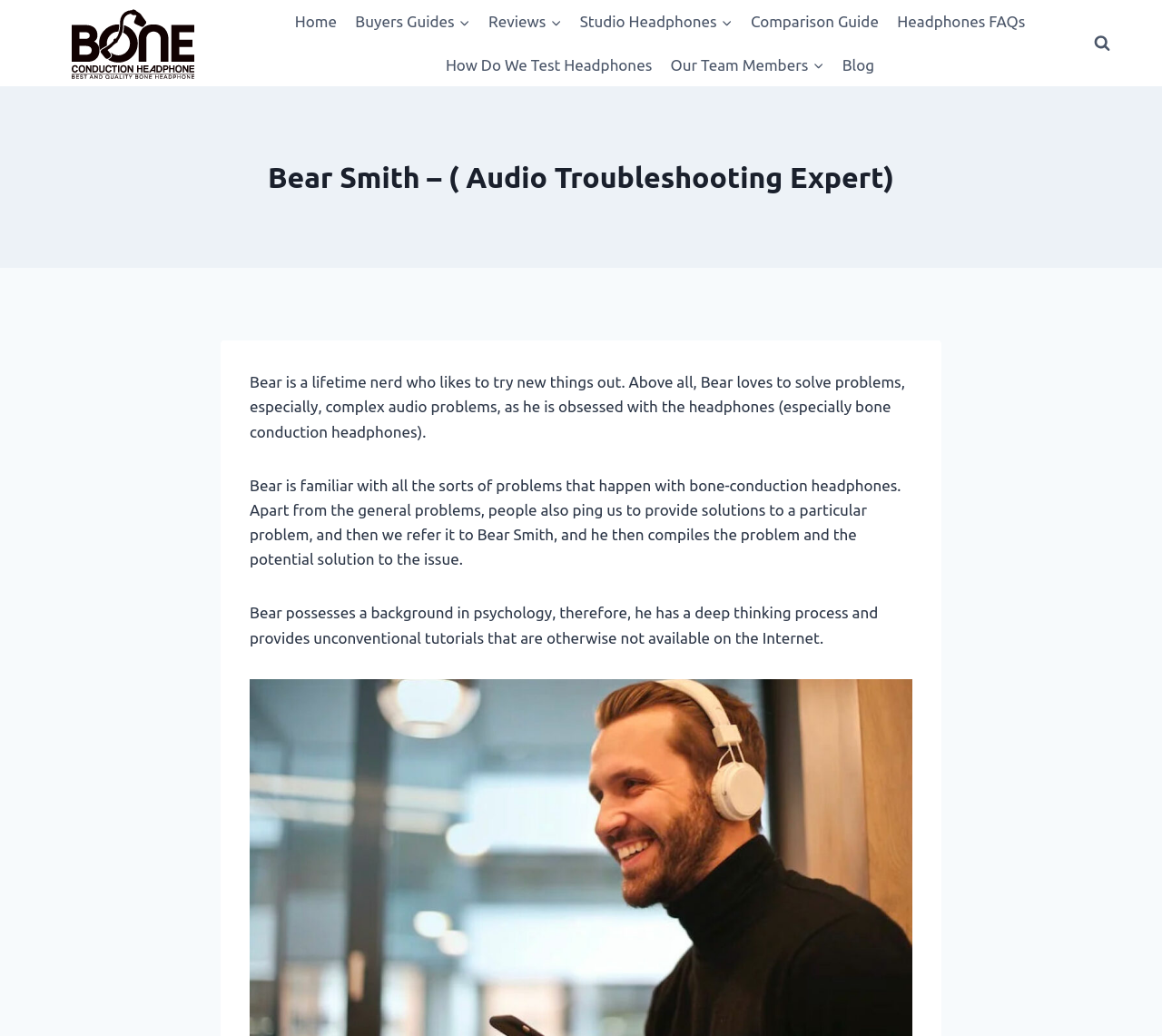Locate the bounding box coordinates of the element you need to click to accomplish the task described by this instruction: "Go to Home page".

[0.246, 0.0, 0.298, 0.042]